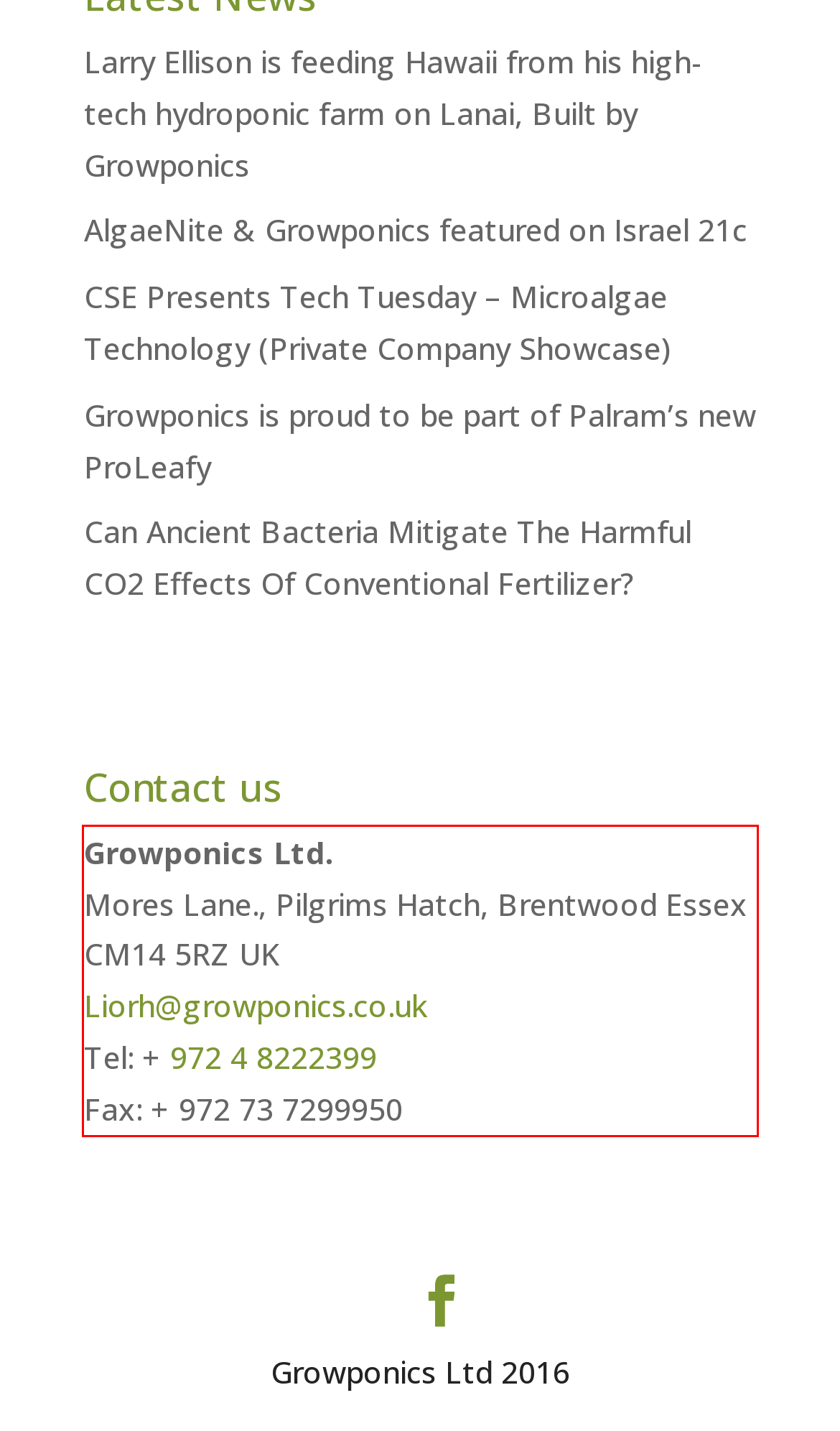Given a webpage screenshot with a red bounding box, perform OCR to read and deliver the text enclosed by the red bounding box.

Growponics Ltd. Mores Lane., Pilgrims Hatch, Brentwood Essex CM14 5RZ UK Liorh@growponics.co.uk Tel: + 972 4 8222399 Fax: + 972 73 7299950